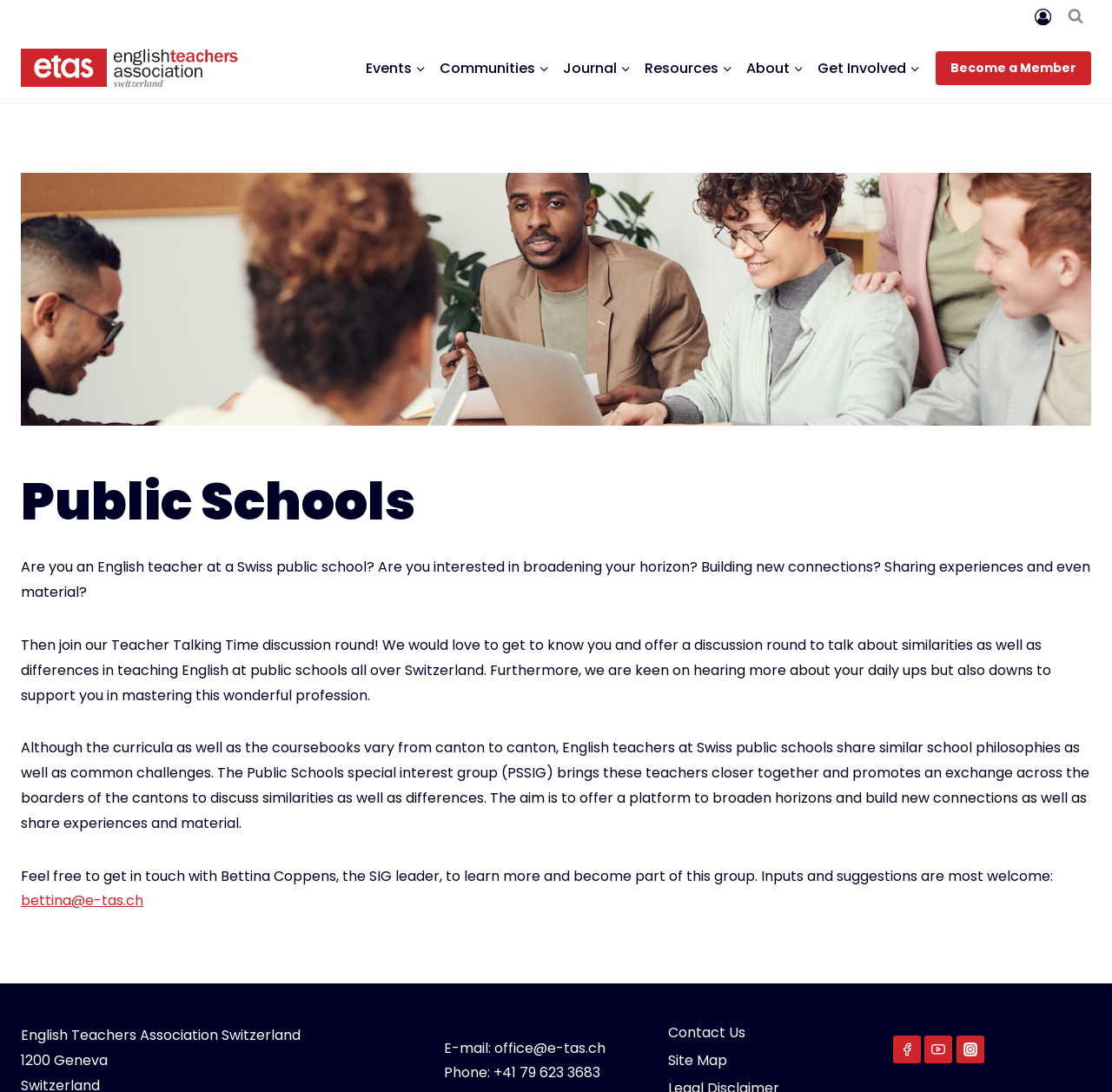Who is the leader of the Public Schools special interest group?
Provide a concise answer using a single word or phrase based on the image.

Bettina Coppens